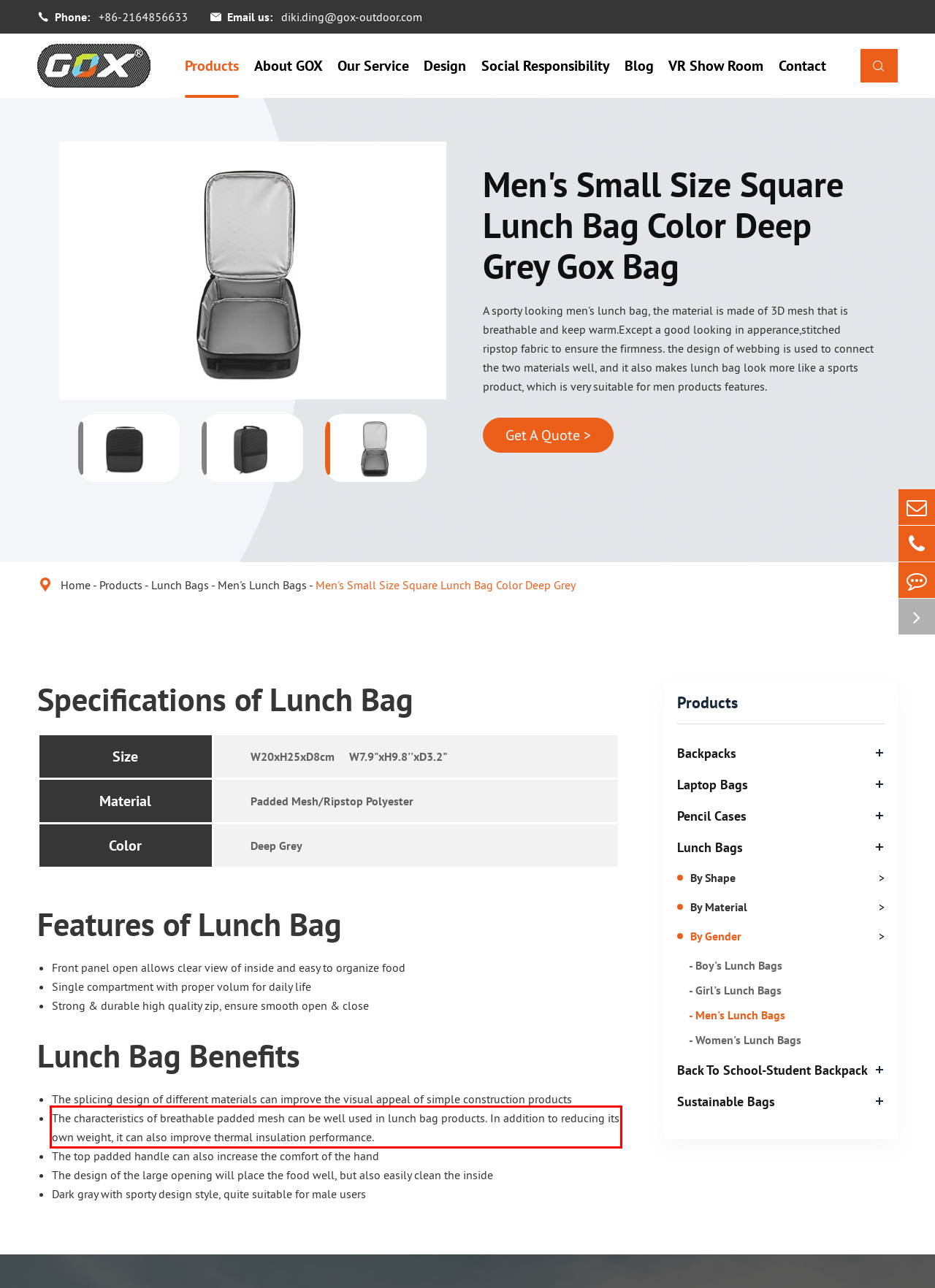You are given a screenshot with a red rectangle. Identify and extract the text within this red bounding box using OCR.

The characteristics of breathable padded mesh can be well used in lunch bag products. In addition to reducing its own weight, it can also improve thermal insulation performance.